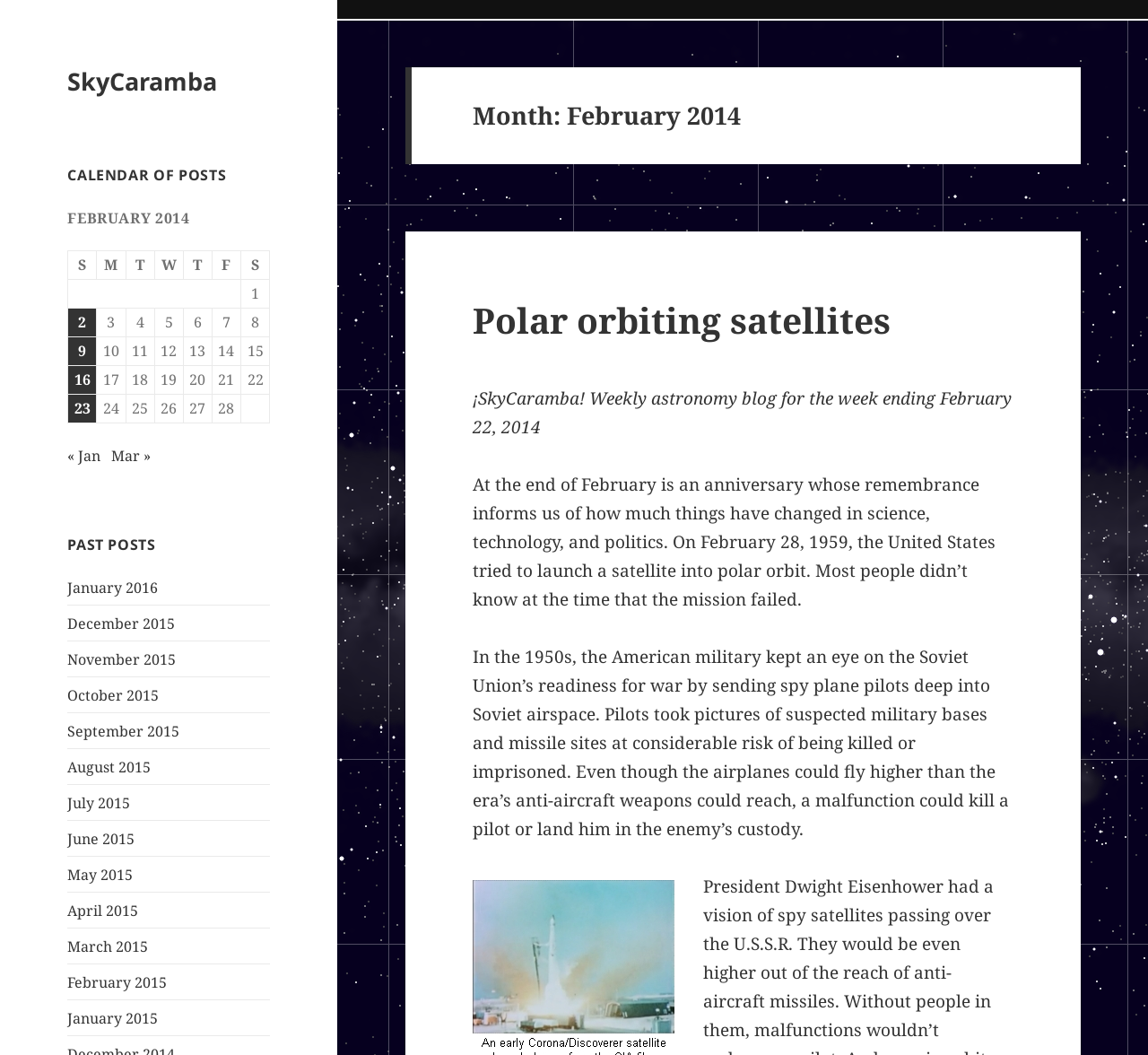What is the name of the blog?
Look at the image and answer the question using a single word or phrase.

SkyCaramba